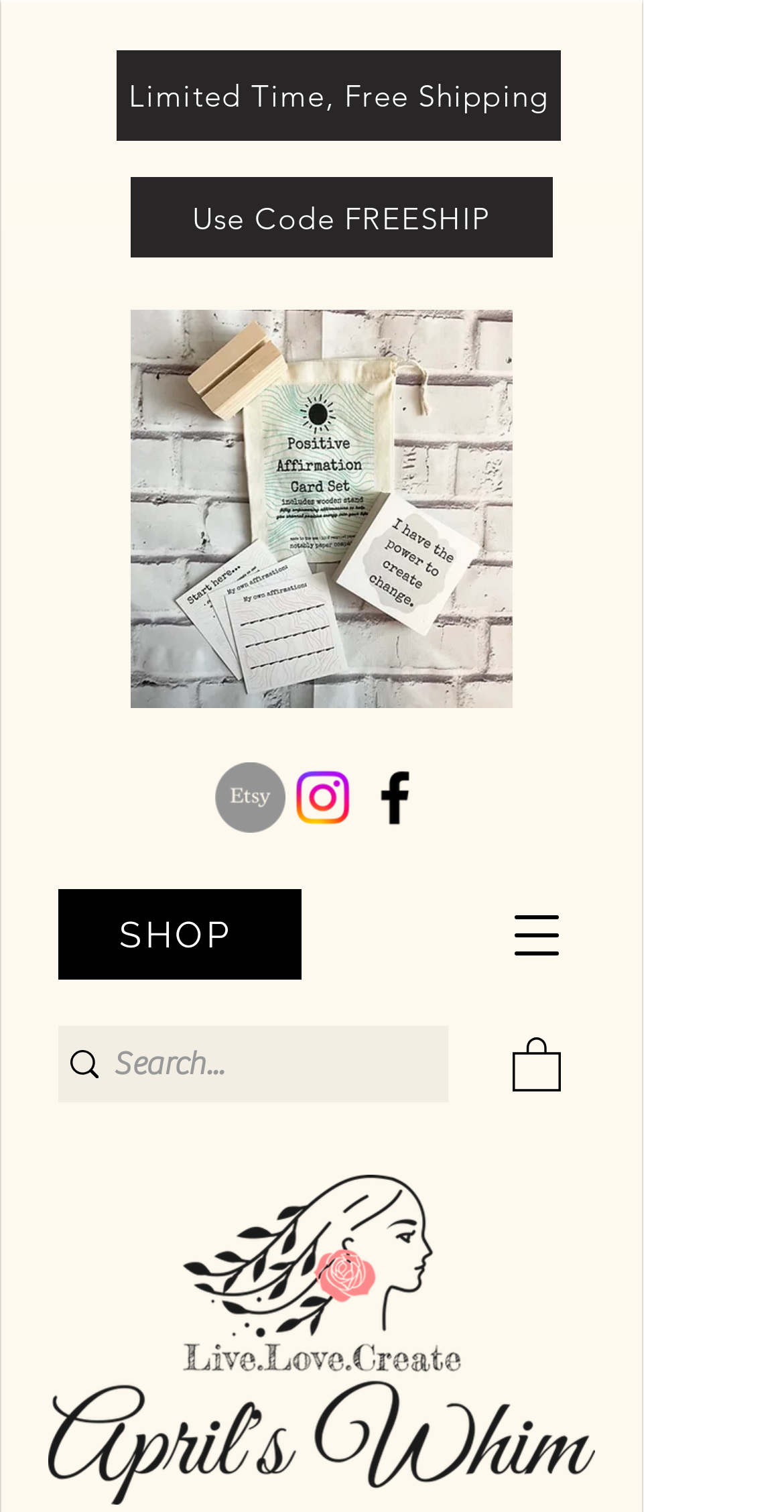How many social media links are available?
Look at the image and answer the question with a single word or phrase.

3